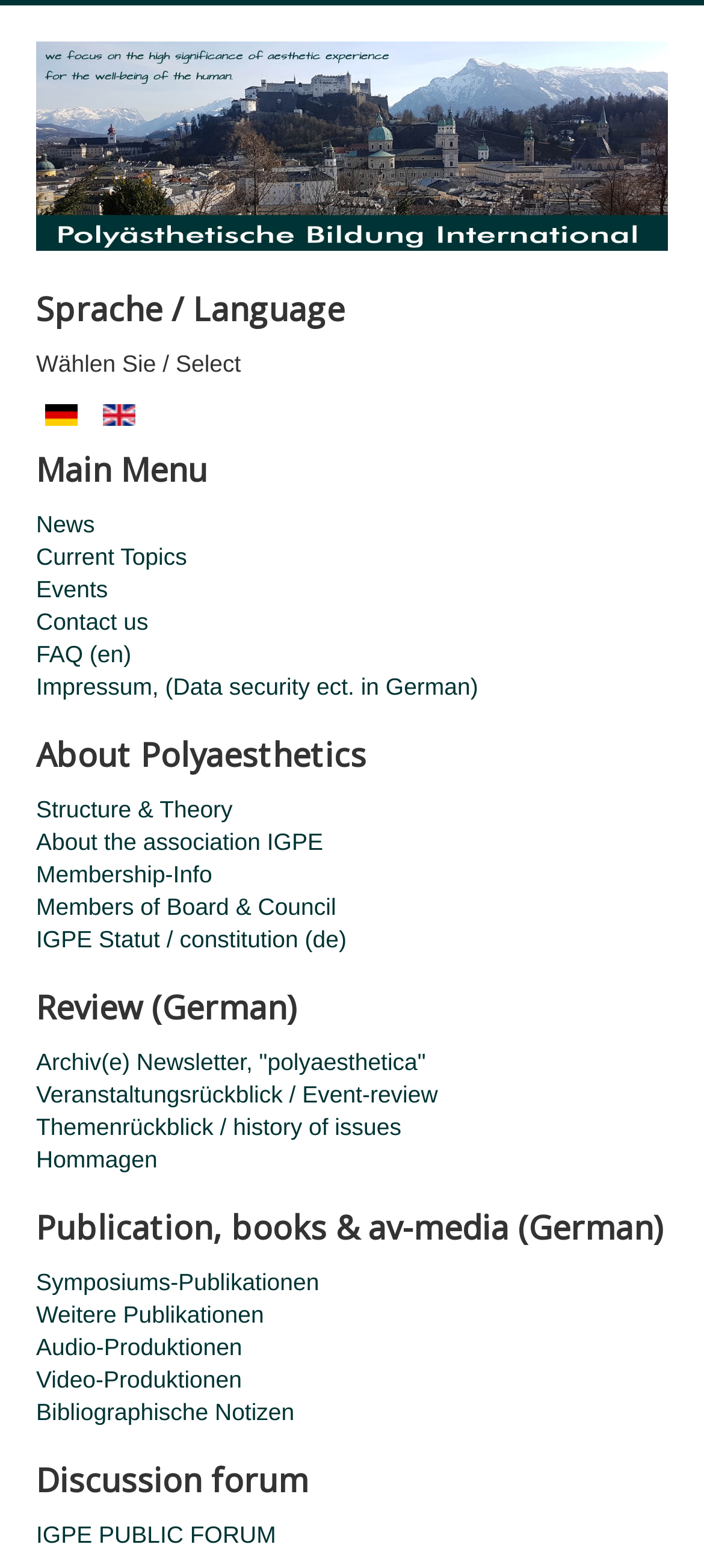Extract the main heading from the webpage content.

Archiv(e) Newsletter, "polyaesthetica"